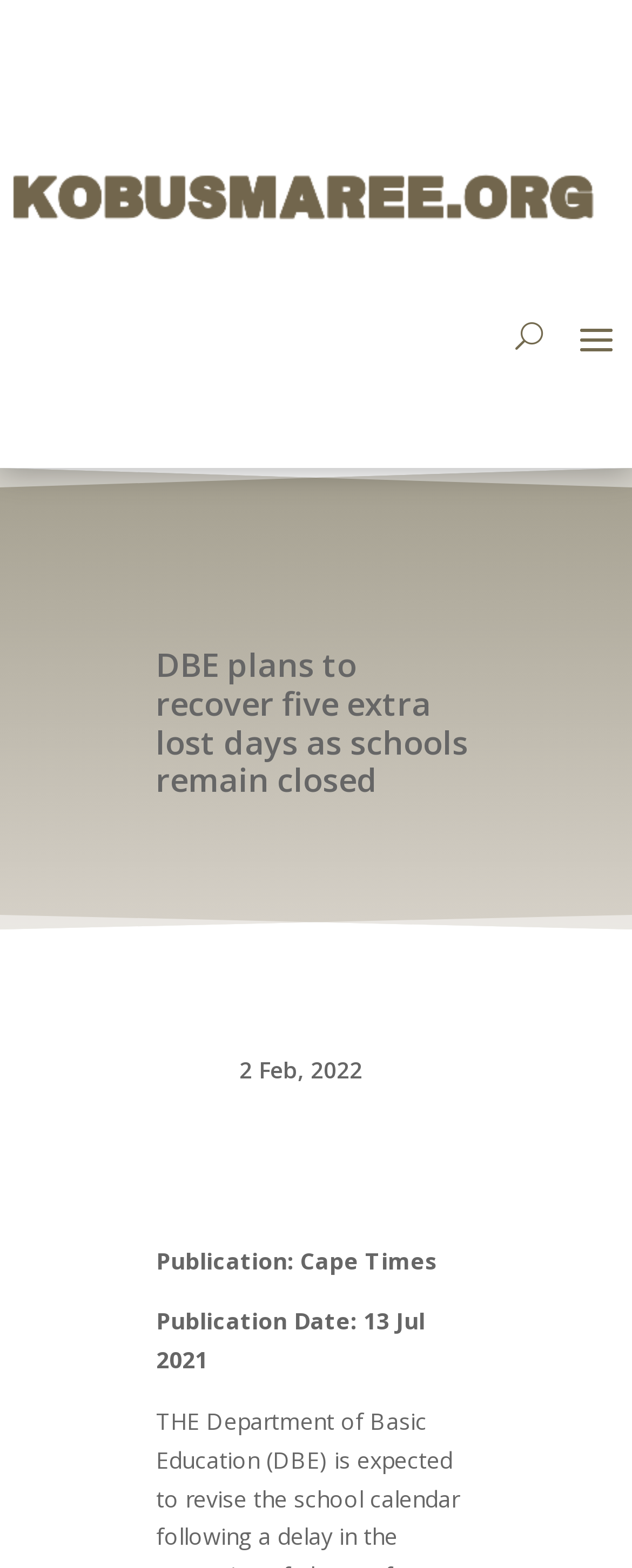Is there a button on the webpage? Examine the screenshot and reply using just one word or a brief phrase.

Yes